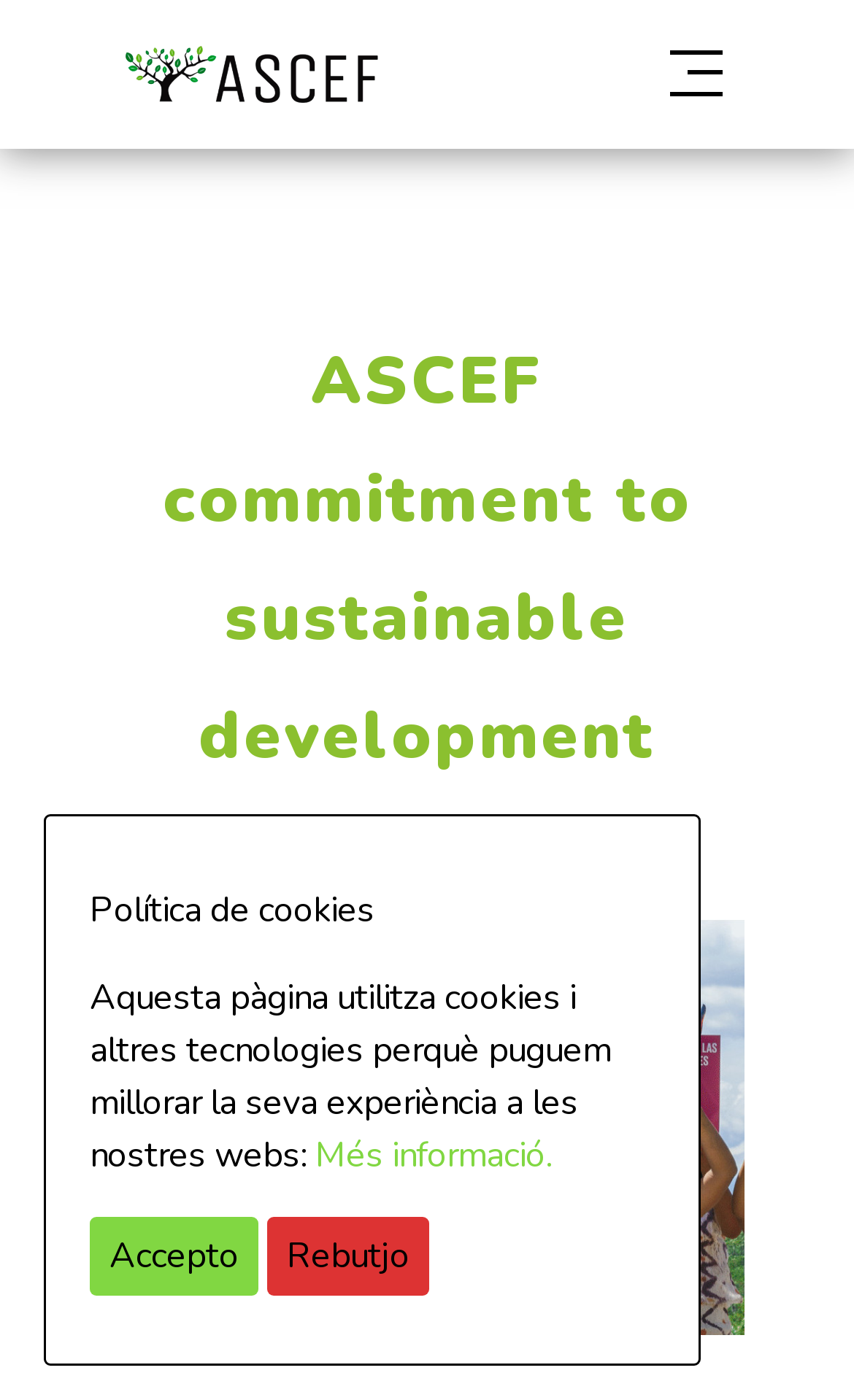How many buttons are there in the navigation section?
Based on the image, answer the question with as much detail as possible.

The navigation section is located at the top-right corner of the webpage. There is a button 'Toggle Navigation' and when it is expanded, another button 'ASCEF' appears. Therefore, there are 2 buttons in the navigation section.